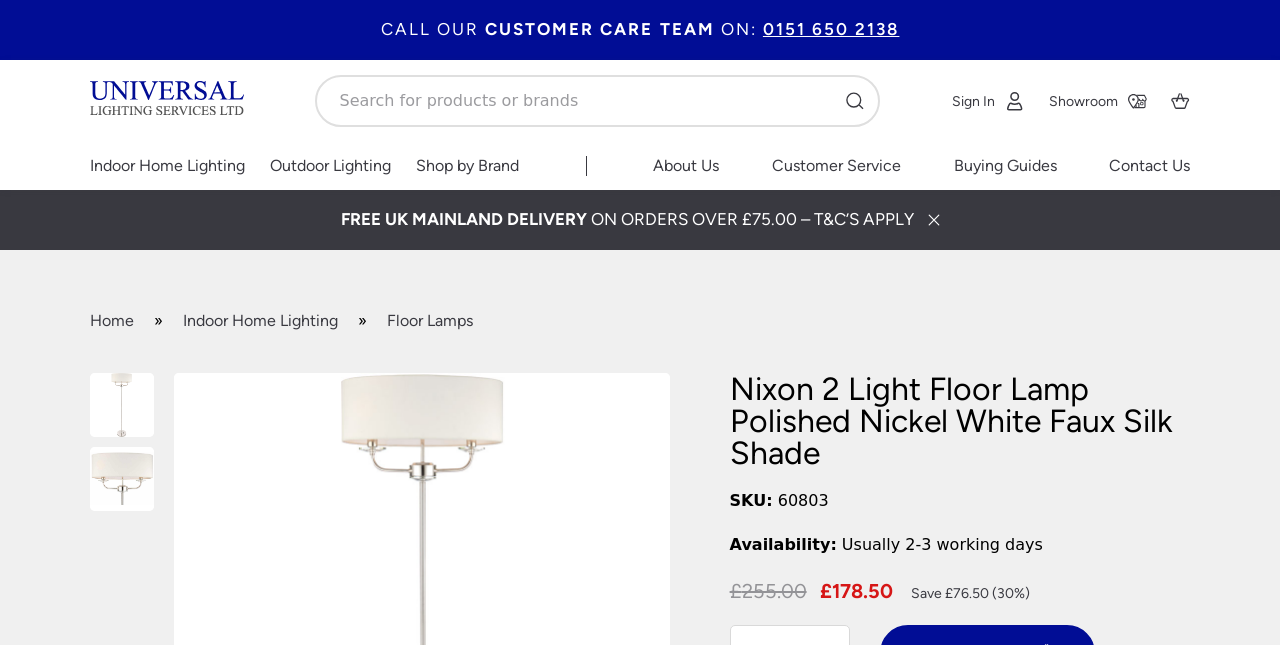Specify the bounding box coordinates of the region I need to click to perform the following instruction: "View showroom". The coordinates must be four float numbers in the range of 0 to 1, i.e., [left, top, right, bottom].

[0.819, 0.14, 0.896, 0.174]